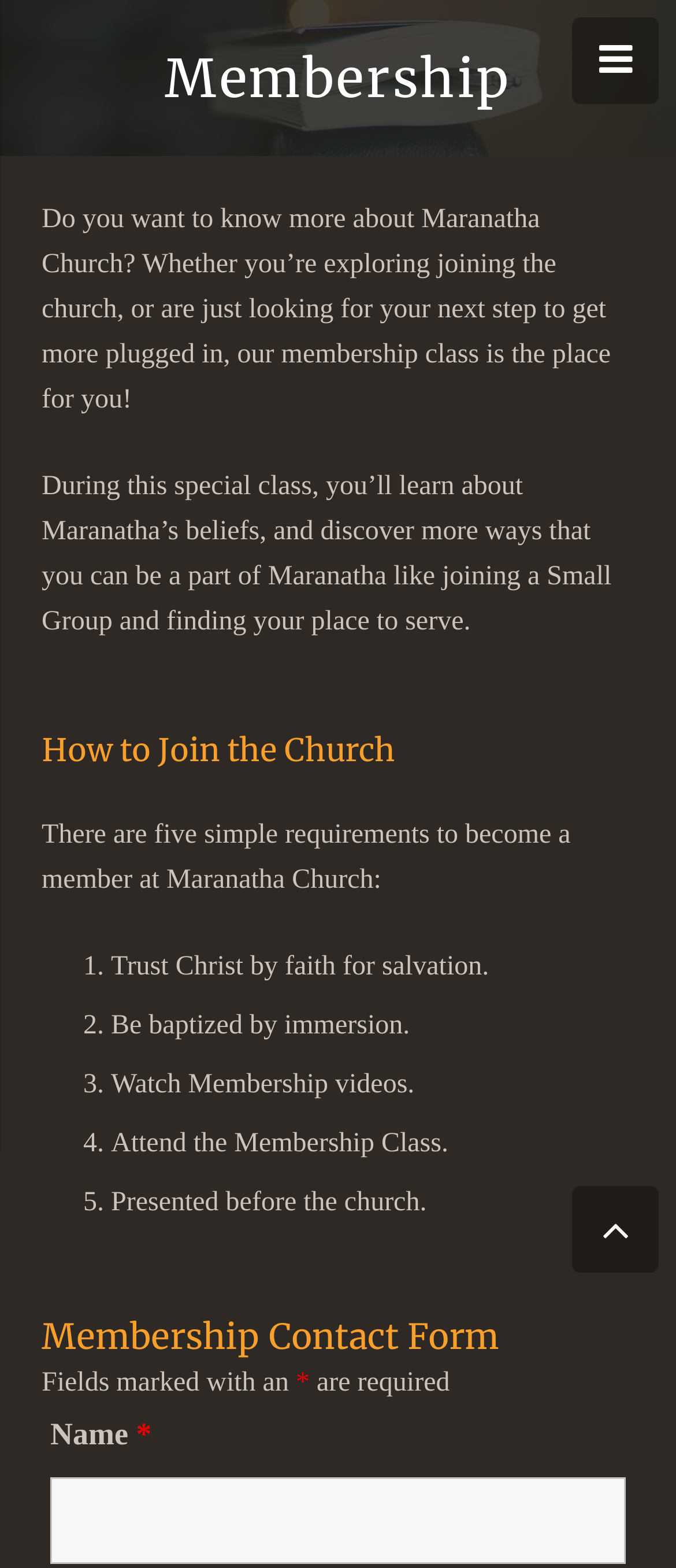Use a single word or phrase to answer the following:
What is the second requirement to become a member?

Be baptized by immersion